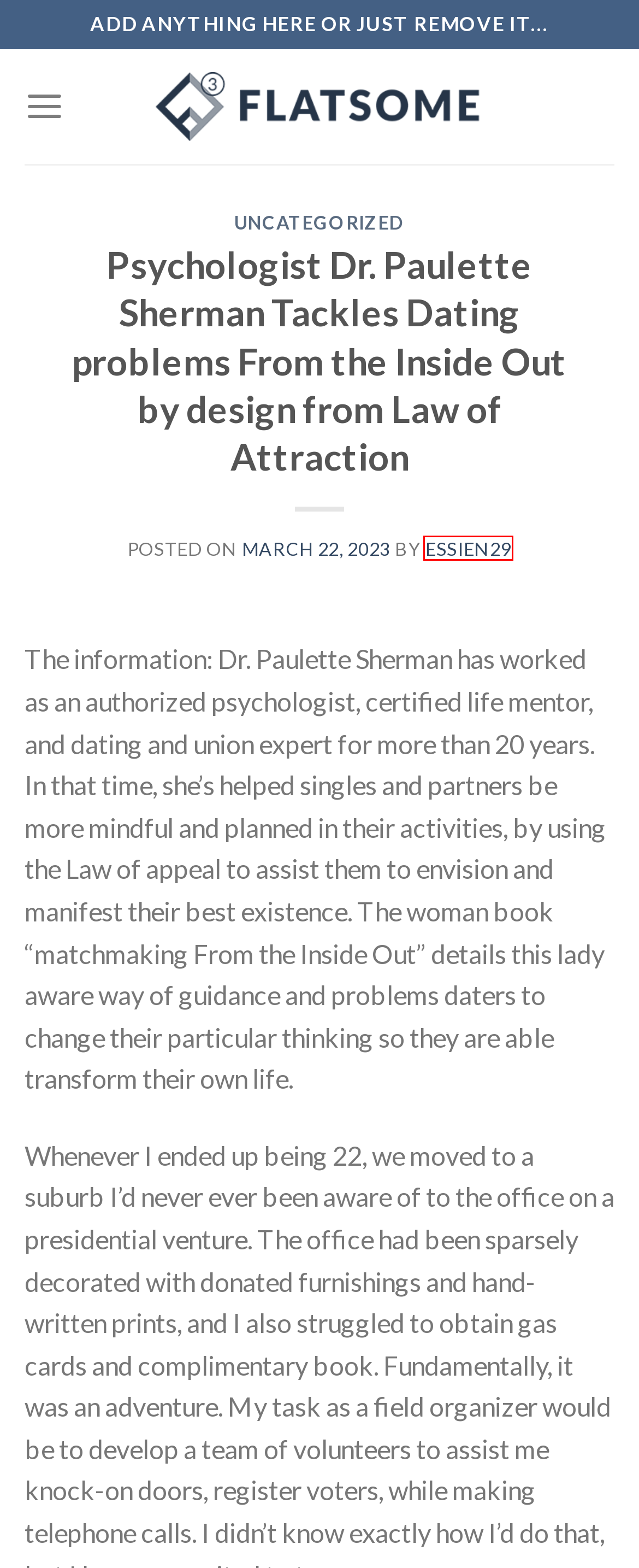You are provided with a screenshot of a webpage containing a red rectangle bounding box. Identify the webpage description that best matches the new webpage after the element in the bounding box is clicked. Here are the potential descriptions:
A. Online dating – Ella's Palace
B. Cryptocurrency News – Ella's Palace
C. essien29 – Ella's Palace
D. Pin UP Casino AZ – Ella's Palace
E. Ella's Palace
F. News – Ella's Palace
G. May 2022 – Ella's Palace
H. Uncategorized – Ella's Palace

C